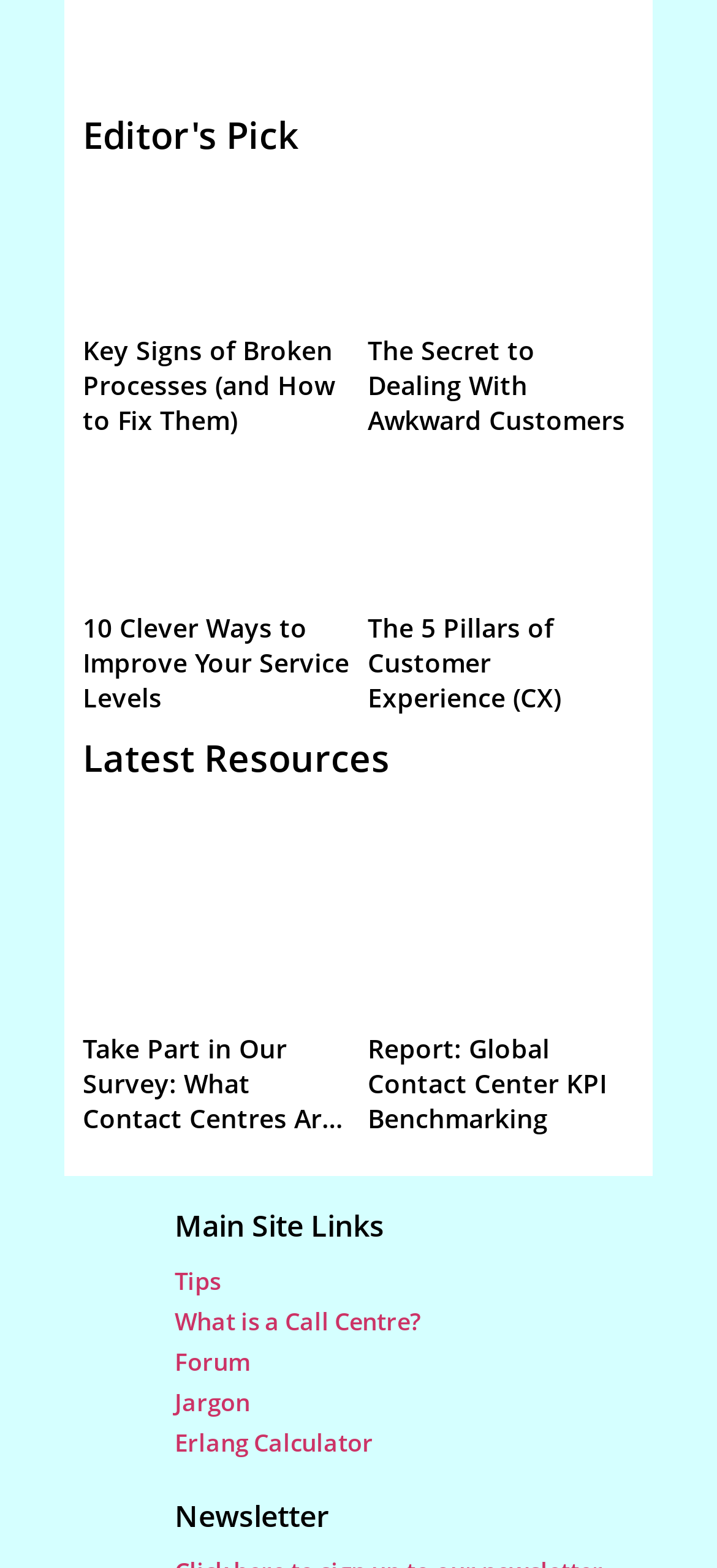Kindly determine the bounding box coordinates for the area that needs to be clicked to execute this instruction: "Search for something".

None